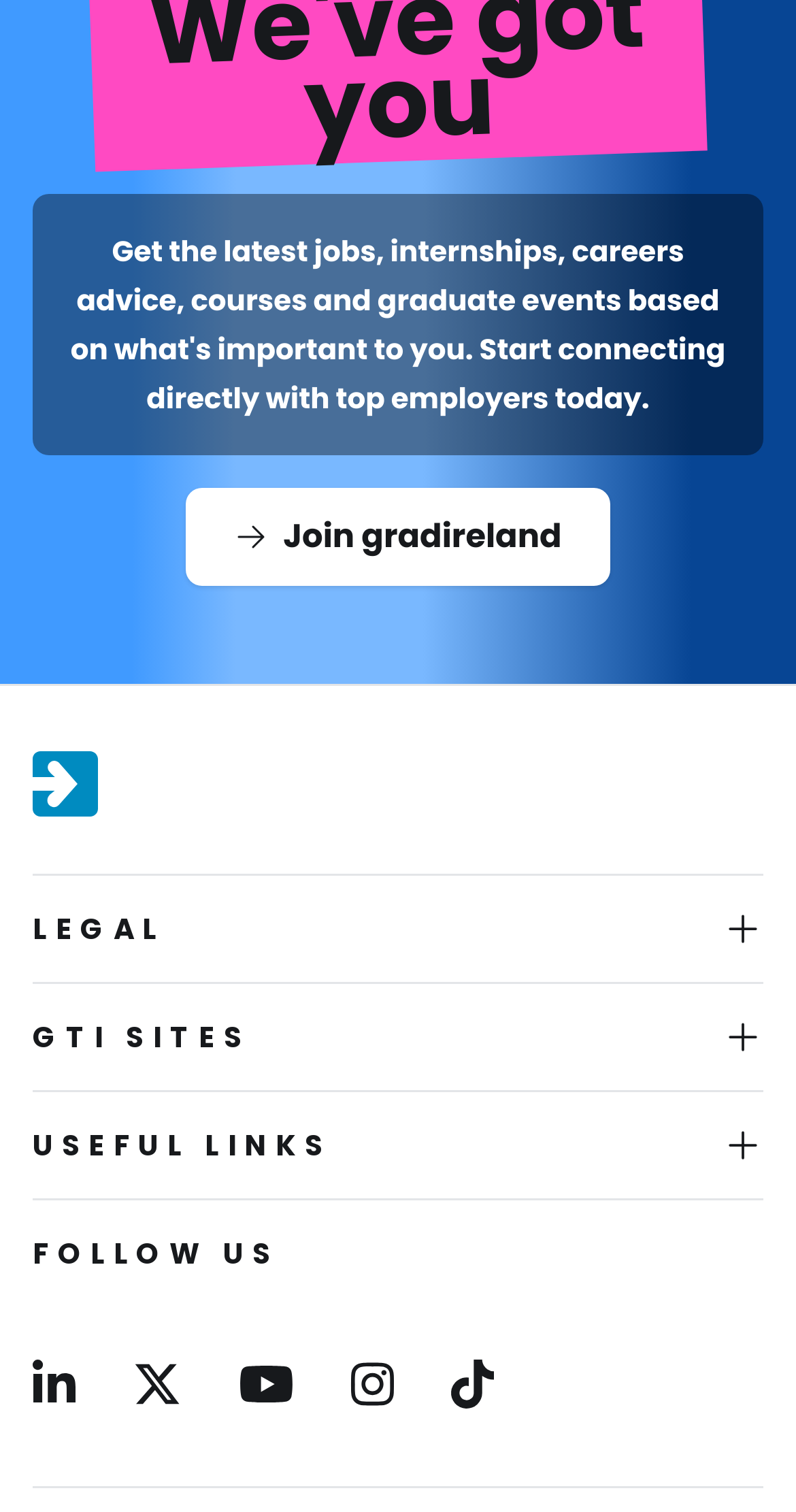Please provide a brief answer to the following inquiry using a single word or phrase:
How many links are there in the top section?

2